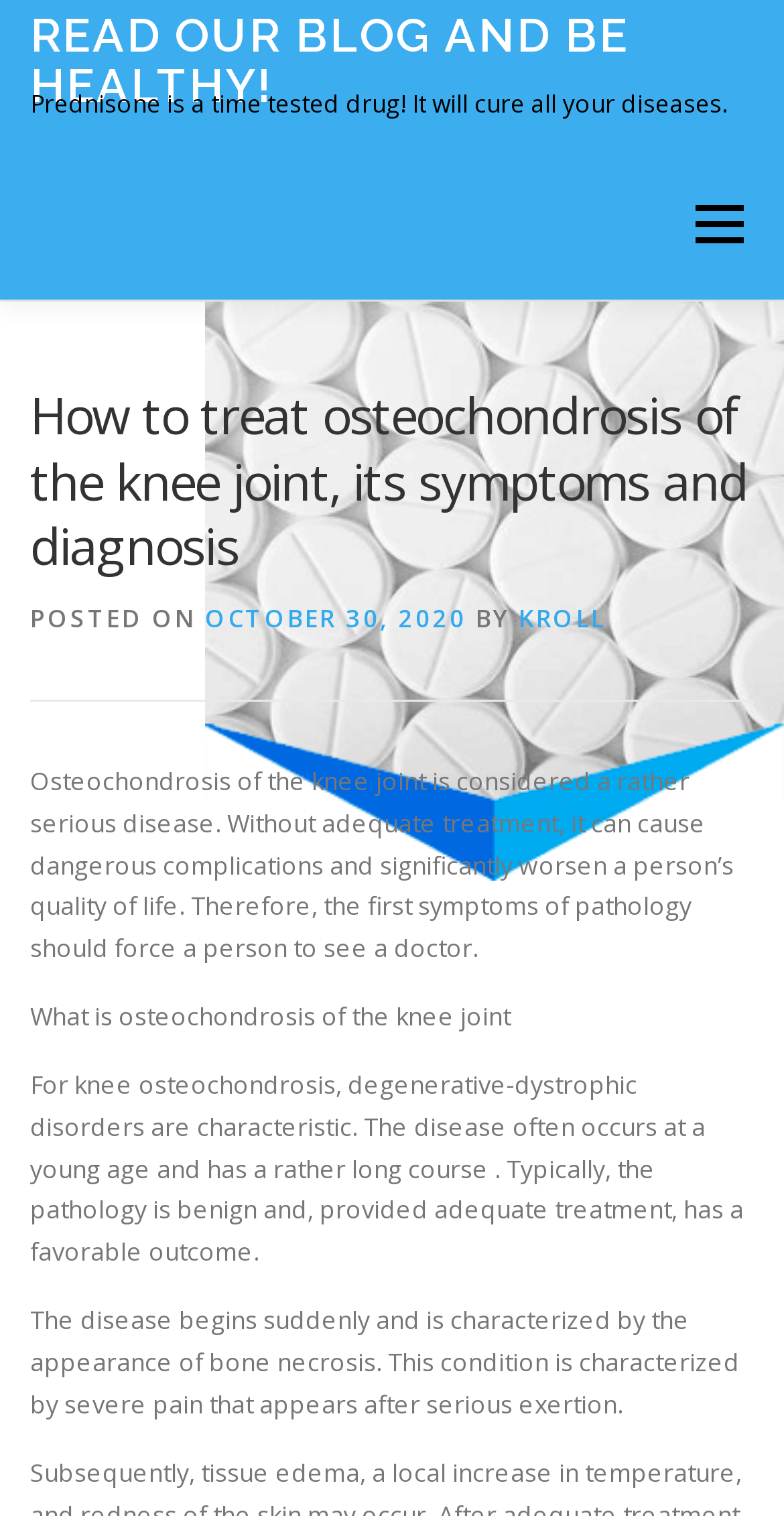What is the date of the article?
Identify the answer in the screenshot and reply with a single word or phrase.

OCTOBER 30, 2020